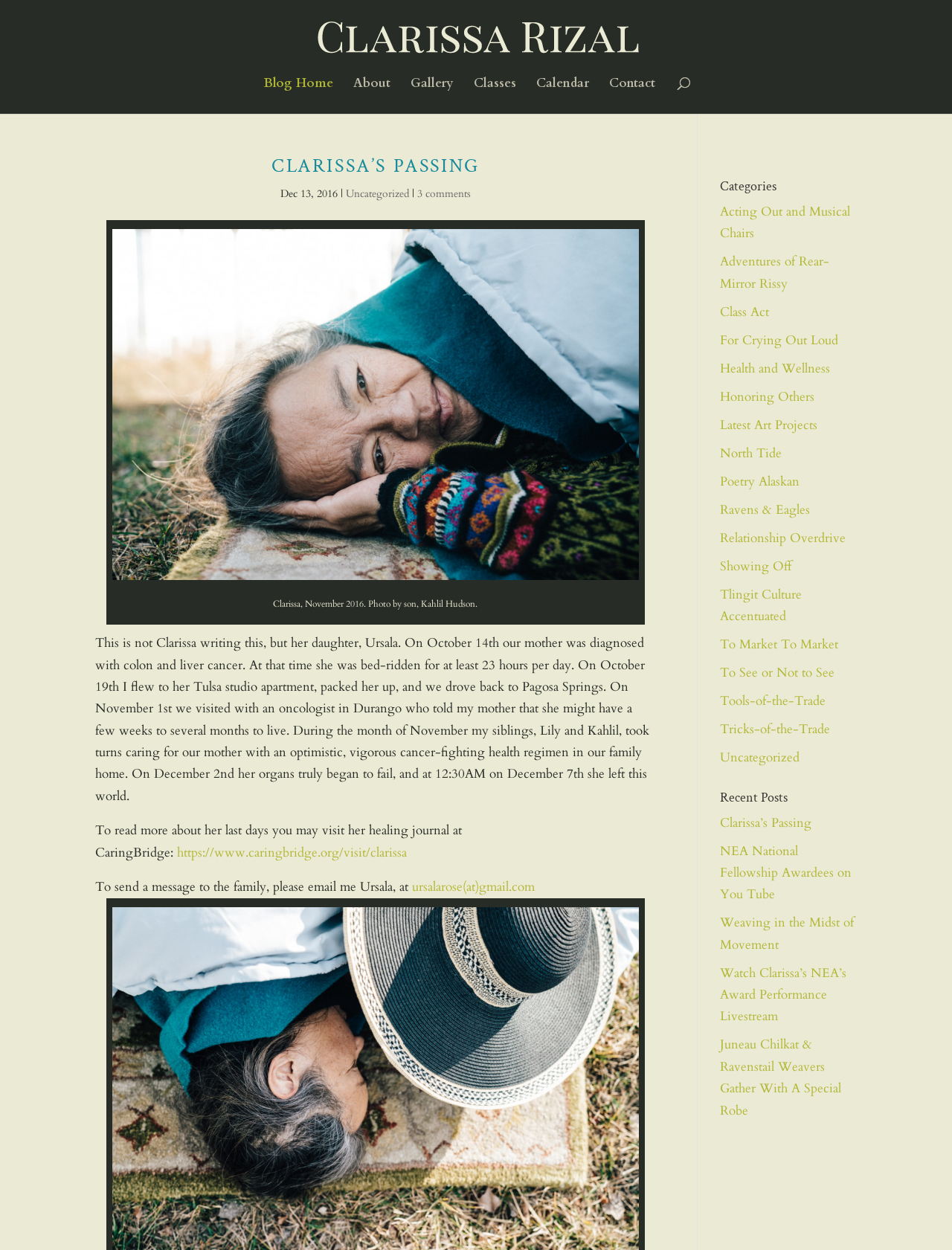How many links are there in the 'Categories' section?
Answer the question with a detailed and thorough explanation.

The 'Categories' section is located at the bottom right of the webpage, and it contains 17 links, including 'Acting Out and Musical Chairs', 'Adventures of Rear-Mirror Rissy', and so on.